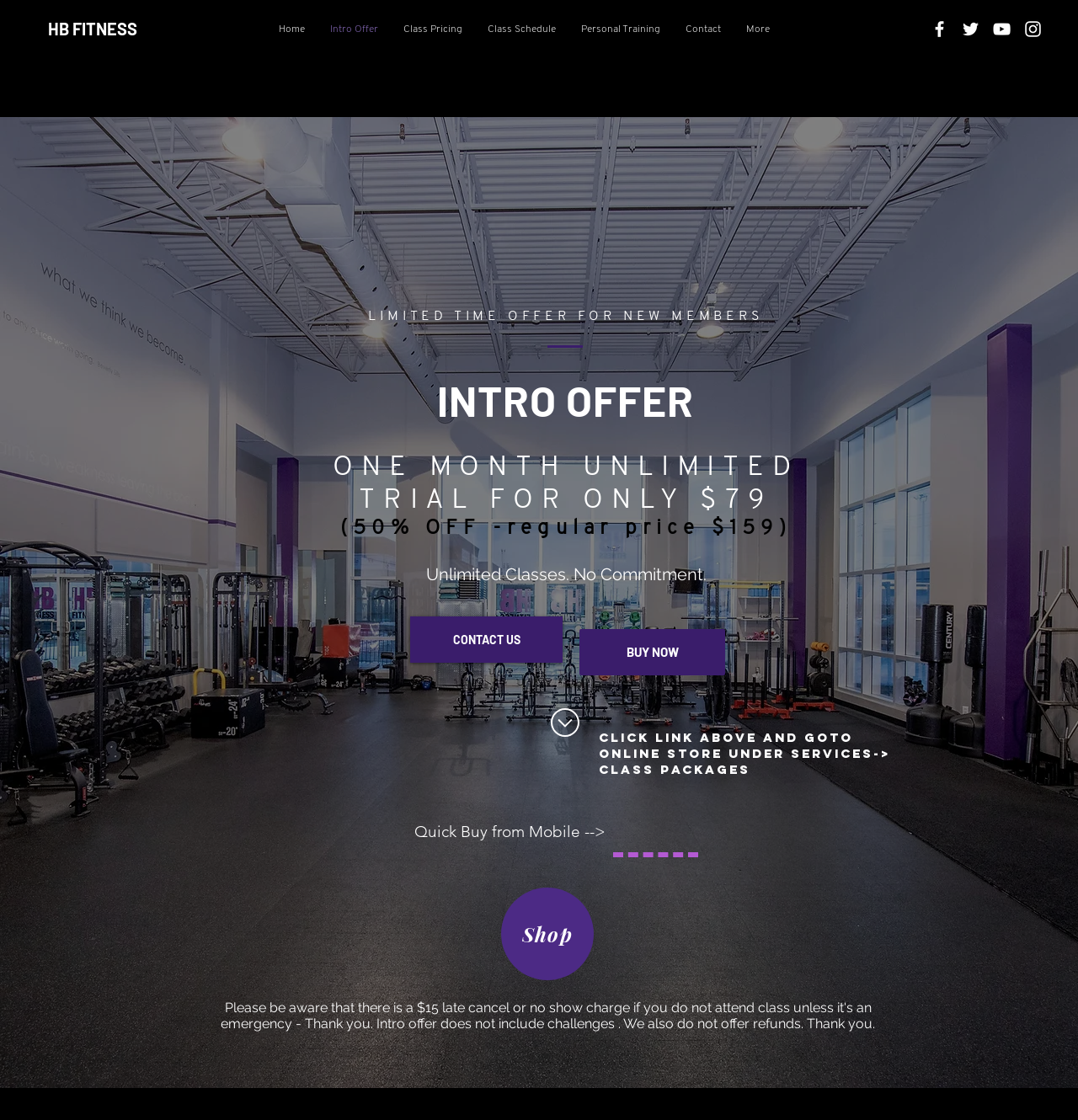Provide the bounding box coordinates of the HTML element this sentence describes: "Home".

[0.247, 0.013, 0.294, 0.04]